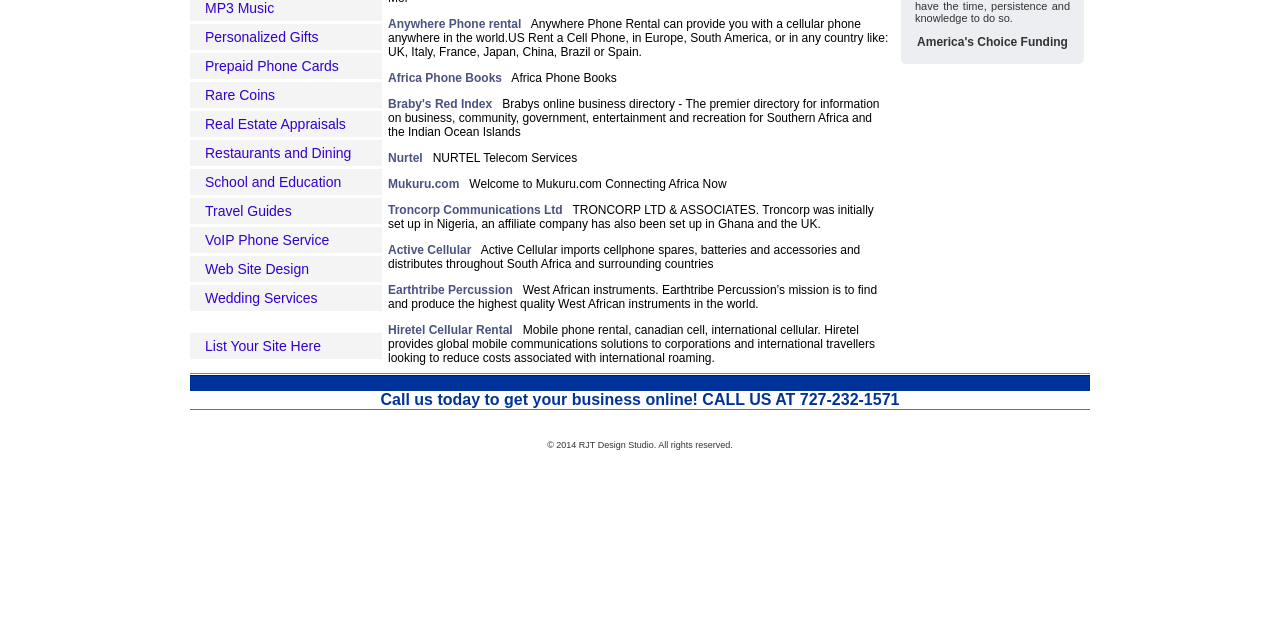Identify the bounding box of the UI element described as follows: "Anywhere Phone rental". Provide the coordinates as four float numbers in the range of 0 to 1 [left, top, right, bottom].

[0.303, 0.026, 0.407, 0.048]